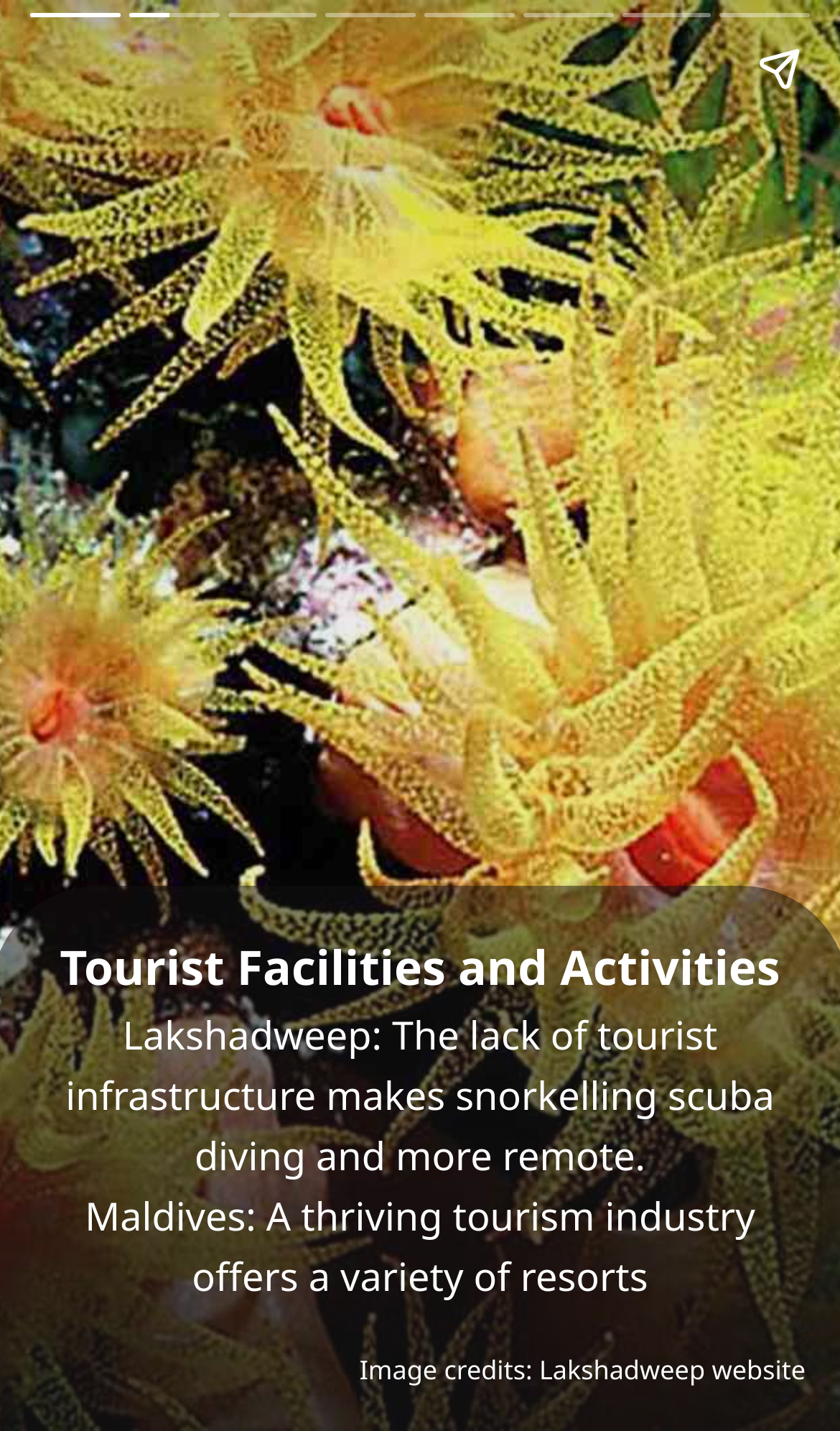Find the bounding box coordinates corresponding to the UI element with the description: "aria-label="Share story"". The coordinates should be formatted as [left, top, right, bottom], with values as floats between 0 and 1.

[0.867, 0.012, 0.99, 0.084]